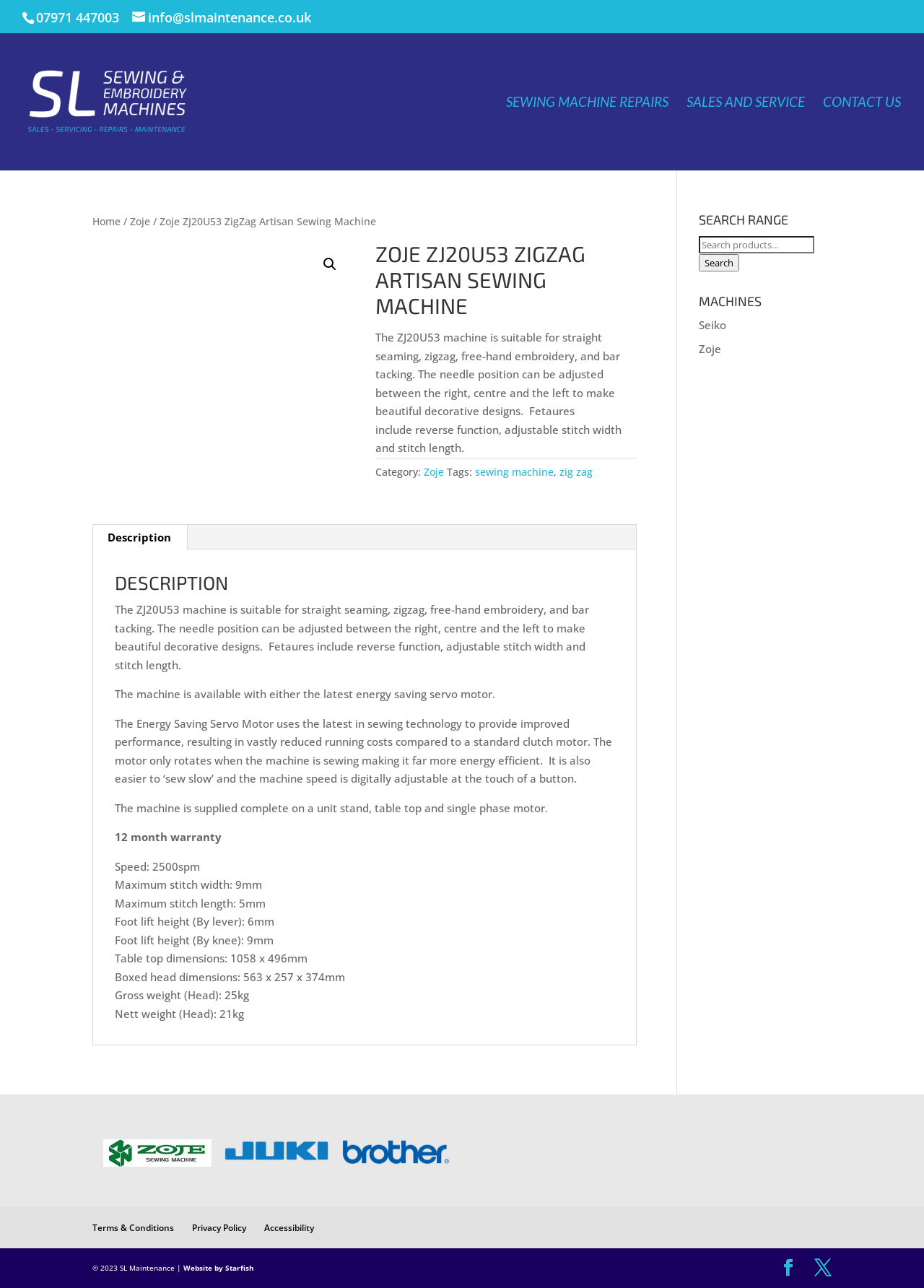From the webpage screenshot, identify the region described by zig zag. Provide the bounding box coordinates as (top-left x, top-left y, bottom-right x, bottom-right y), with each value being a floating point number between 0 and 1.

[0.606, 0.361, 0.641, 0.372]